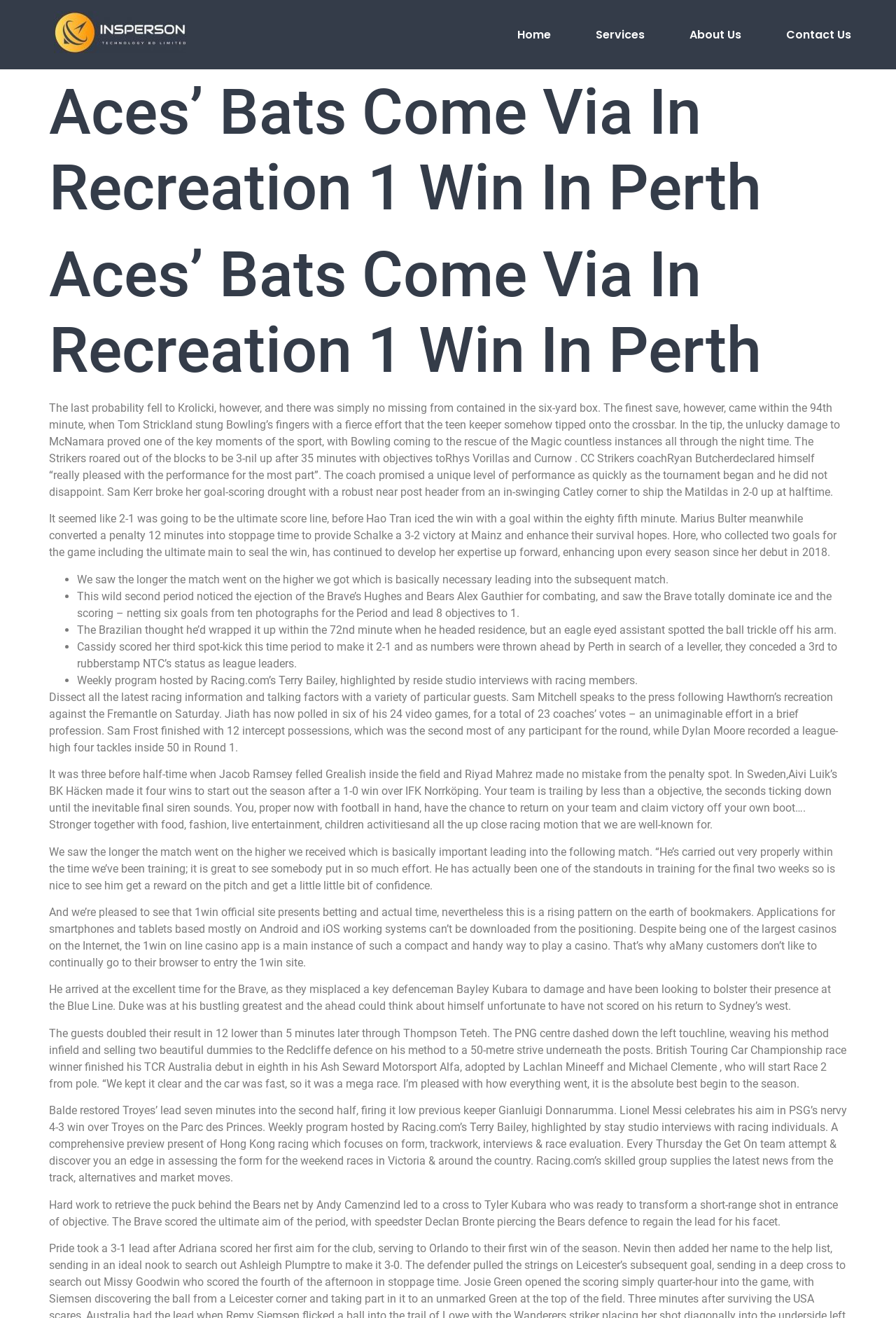Utilize the details in the image to give a detailed response to the question: What is the name of the coach who declared himself 'really pleased with the performance'?

The article mentions that CC Strikers coach Ryan Butcher declared himself 'really pleased with the performance' after the game, indicating that he was satisfied with his team's performance.